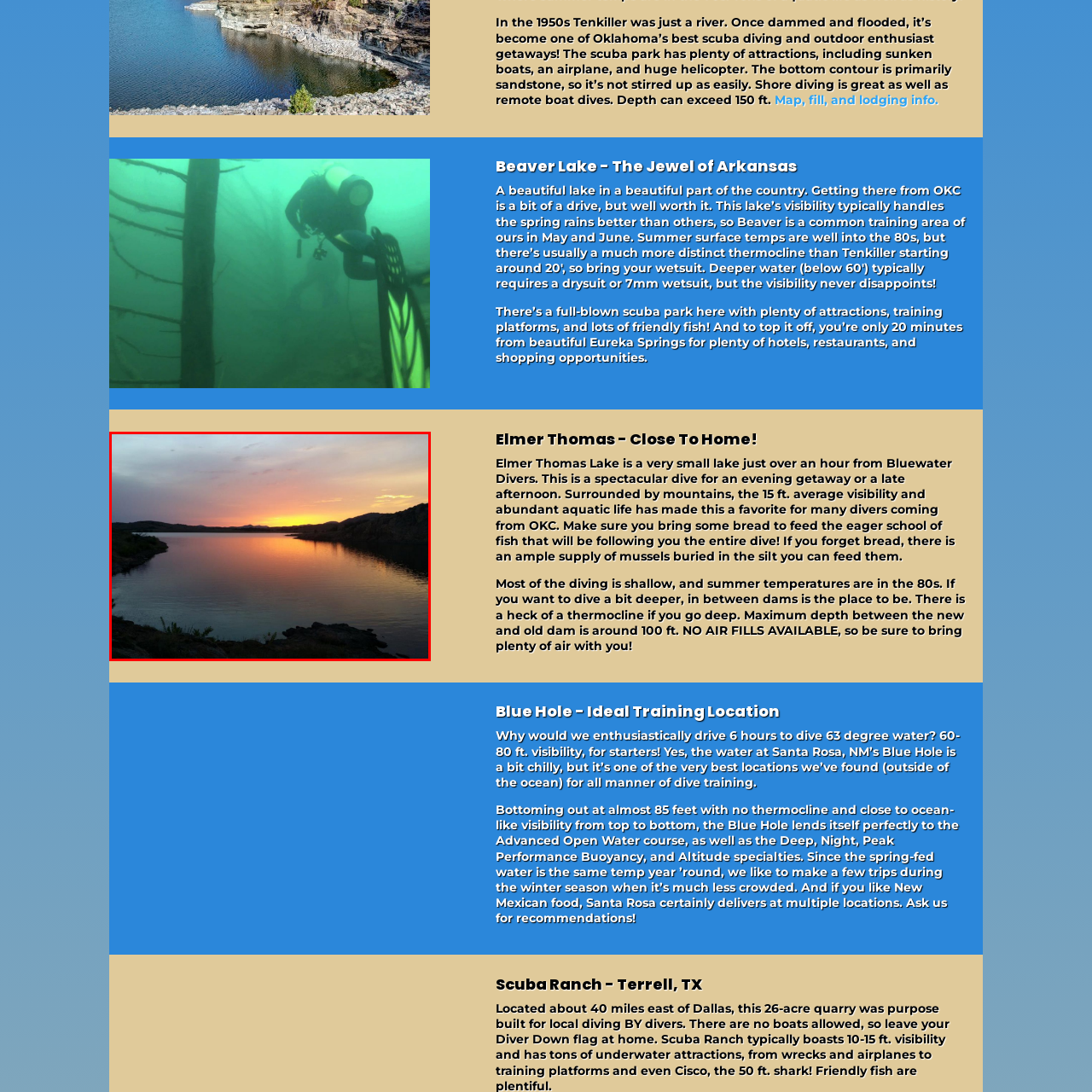Write a comprehensive caption detailing the image within the red boundary.

This serene image captures a breathtaking sunset over a tranquil lake, reflecting vibrant hues of orange, pink, and purple across the water's surface. The landscape is framed by rolling hills and rocky shorelines, enhancing the peaceful ambiance of the scene. As the day transitions to evening, the calm waters mirror the stunning sky, suggesting an ideal location for relaxation or outdoor activities. This scenic spot is likely part of a local diving destination, known for its appealing natural beauty and the recreational opportunities it offers to outdoor enthusiasts. The surrounding area invites exploration, whether for diving adventures or leisurely evenings by the water.